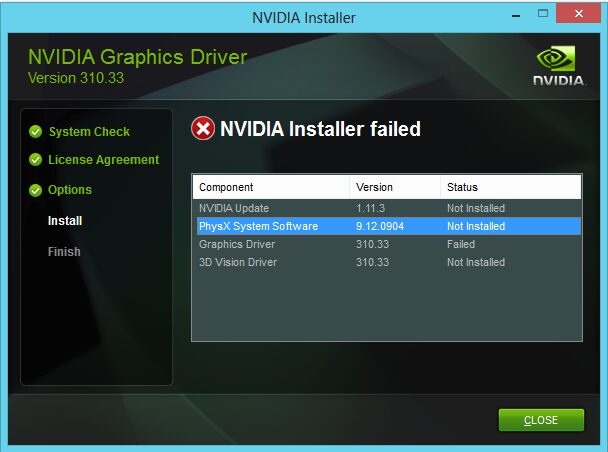What button is in green at the bottom of the installer interface?
Answer the question with a detailed and thorough explanation.

The button in green at the bottom of the installer interface is the 'CLOSE' button, which allows the user to exit the installer.